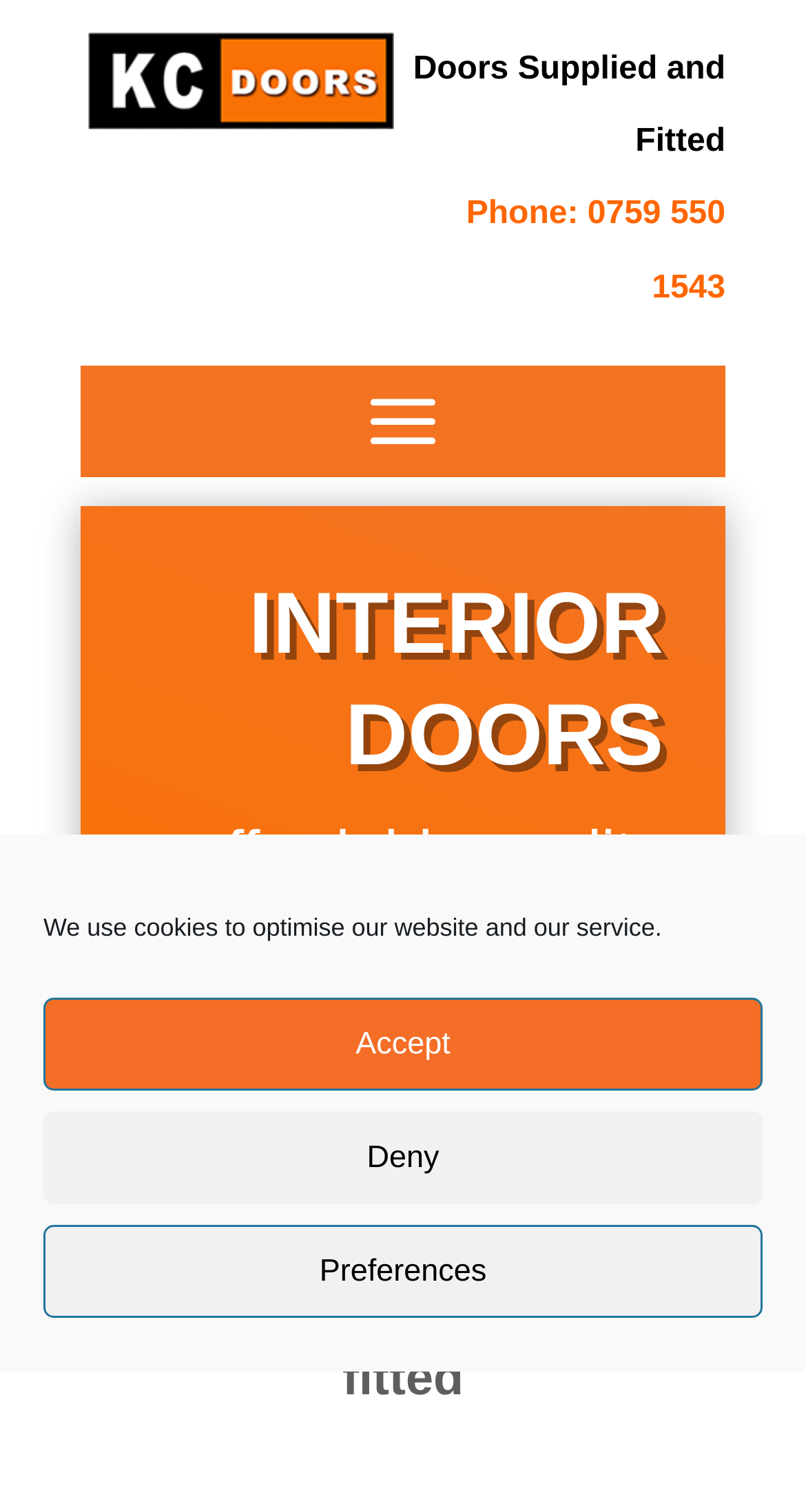Provide an in-depth caption for the elements present on the webpage.

The webpage is about interior doors, specifically from KC Doors. At the top, there is a dialog box for managing cookie consent, which takes up most of the width of the page and is positioned about halfway down from the top. Within this dialog box, there is a static text describing the use of cookies, and three buttons: "Accept", "Deny", and "Preferences", aligned horizontally and positioned at the bottom of the dialog box.

Below the dialog box, there are two links: "Doors Supplied and Fitted" and "Phone: 0759 550 1543", positioned side by side and taking up about half of the page's width.

The main content of the webpage is divided into four sections, each with a heading. The first heading, "INTERIOR DOORS", is positioned at the top left of the main content area. The second heading, "affordable quality doors", is positioned below the first one. The third heading, "Looking for Interior Doors in Liverpool?", is positioned at the top right of the main content area, and the fourth heading, "Low cost supplied and fitted", is positioned below the third one.